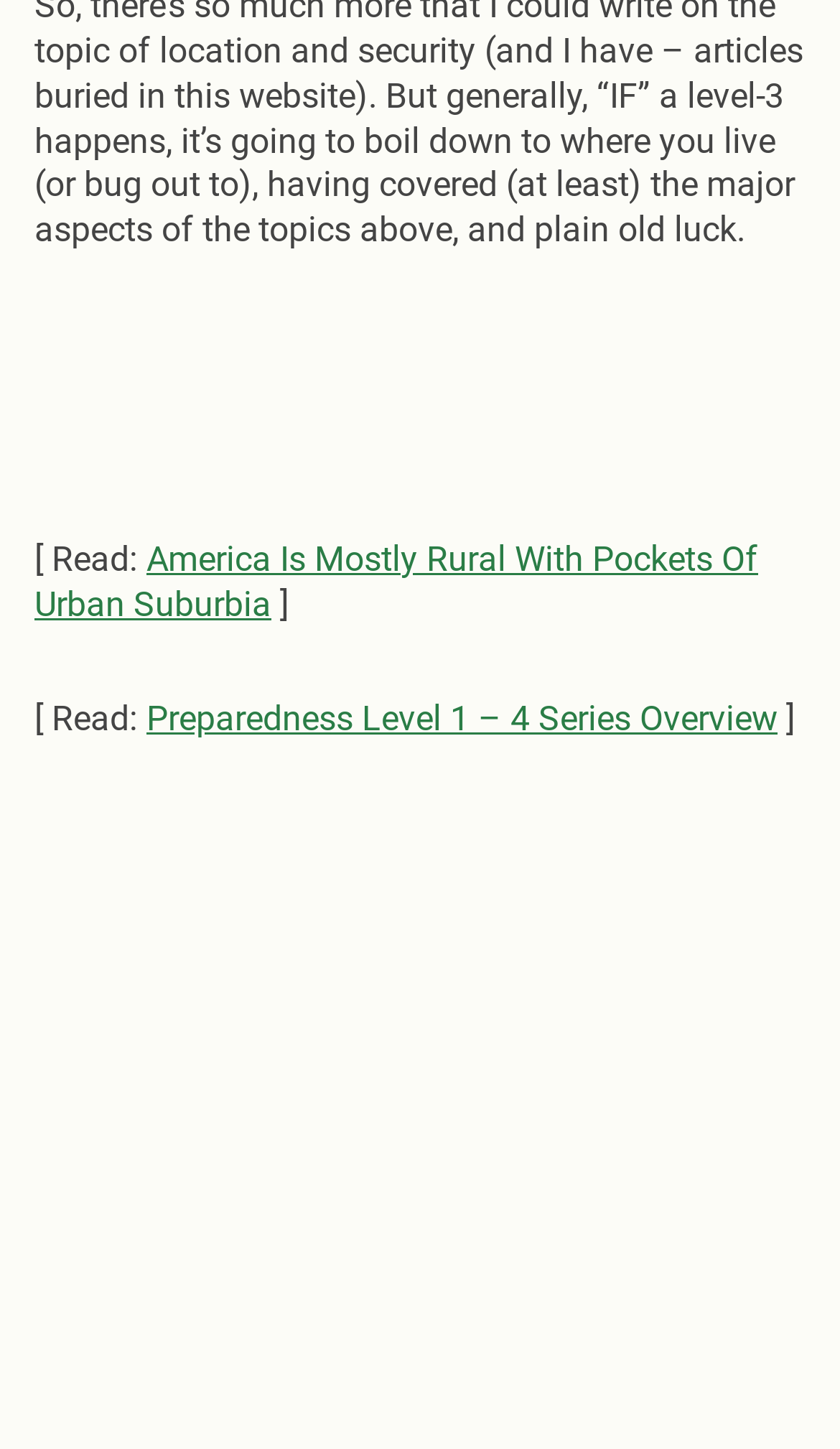Respond to the question with just a single word or phrase: 
What is the bounding box coordinate of the first StaticText element?

[0.041, 0.372, 0.174, 0.4]